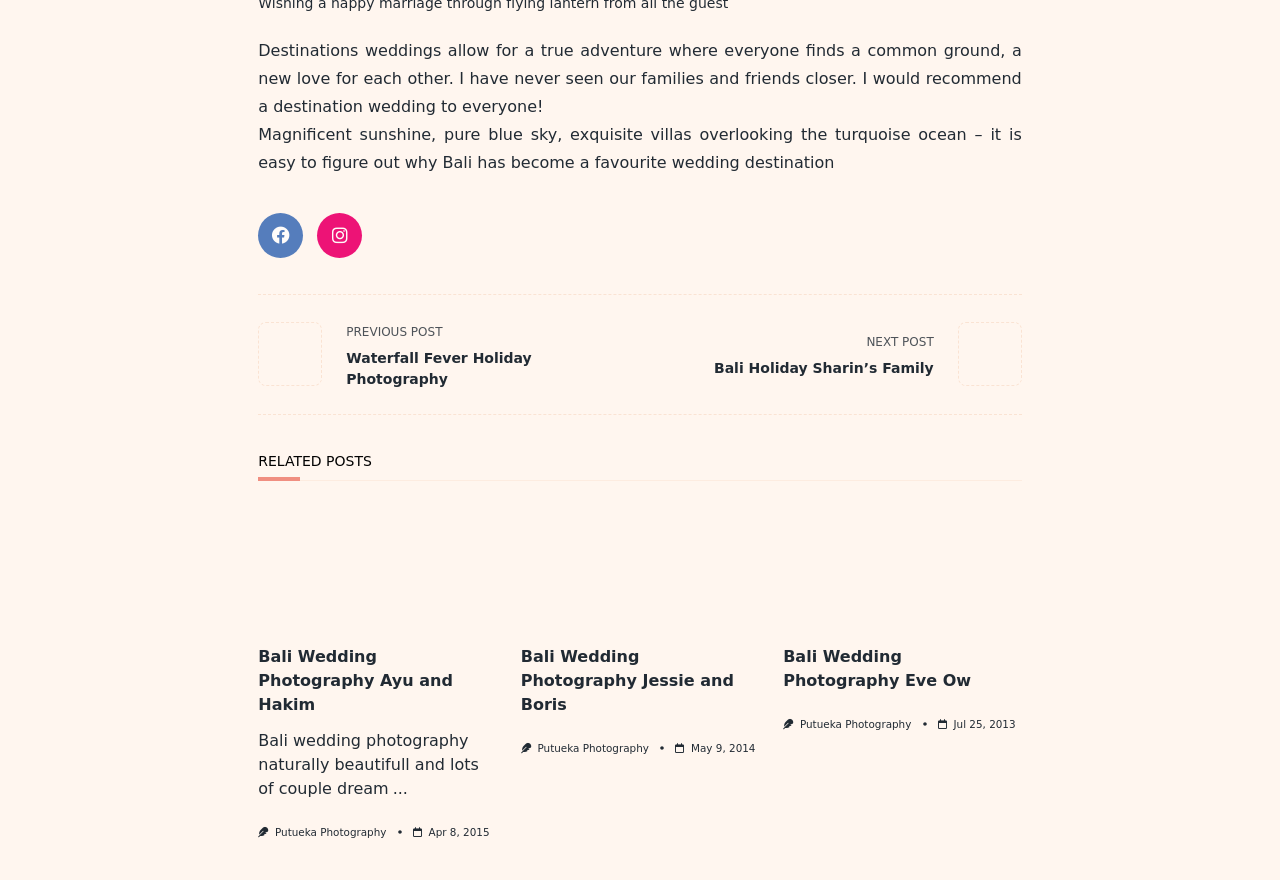Identify the bounding box coordinates necessary to click and complete the given instruction: "Click on the previous post link".

[0.202, 0.362, 0.5, 0.443]